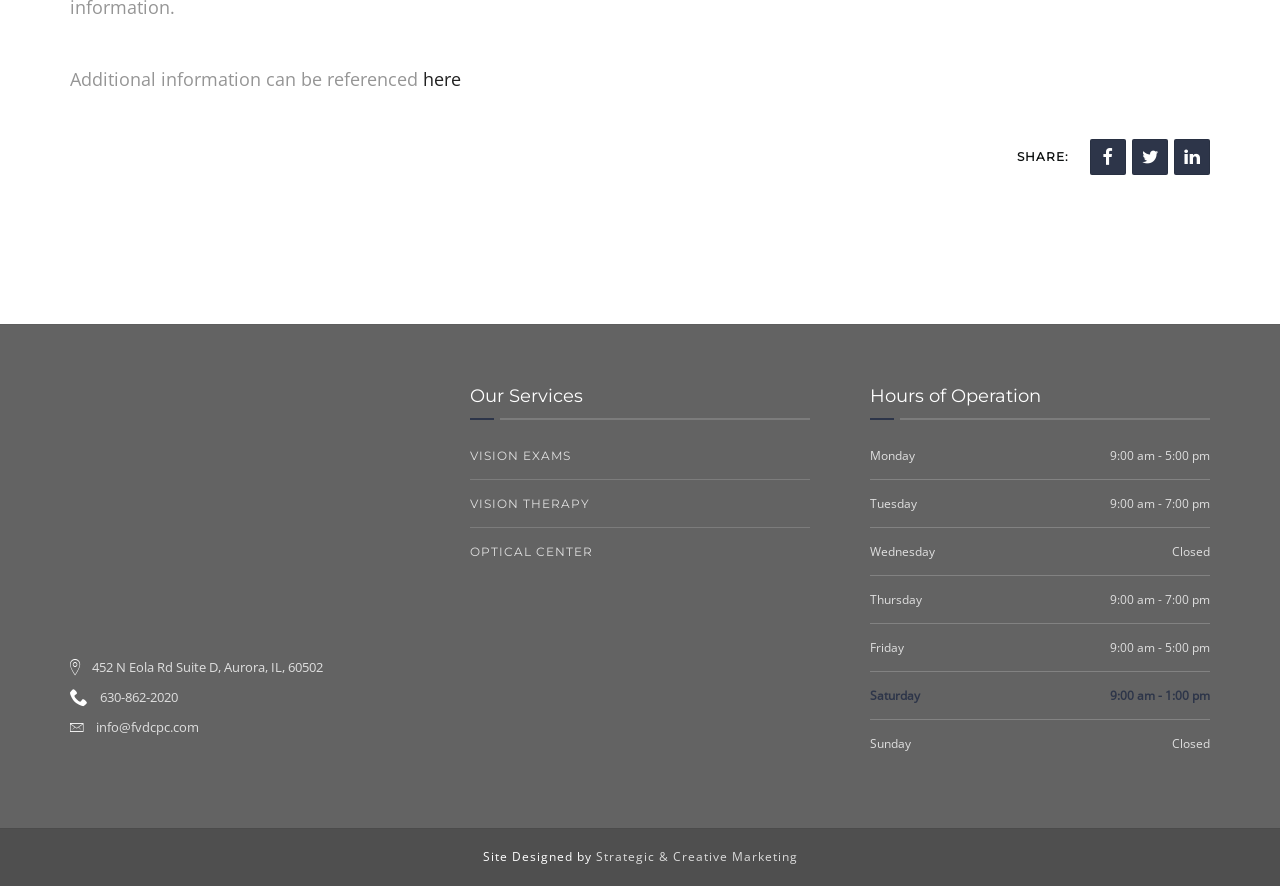What are the hours of operation on Monday?
Analyze the screenshot and provide a detailed answer to the question.

I found the hours of operation by looking at the StaticText elements within the 'Hours of Operation' section. Specifically, I found the 'Monday' StaticText element and the corresponding '9:00 am - 5:00 pm' StaticText element.